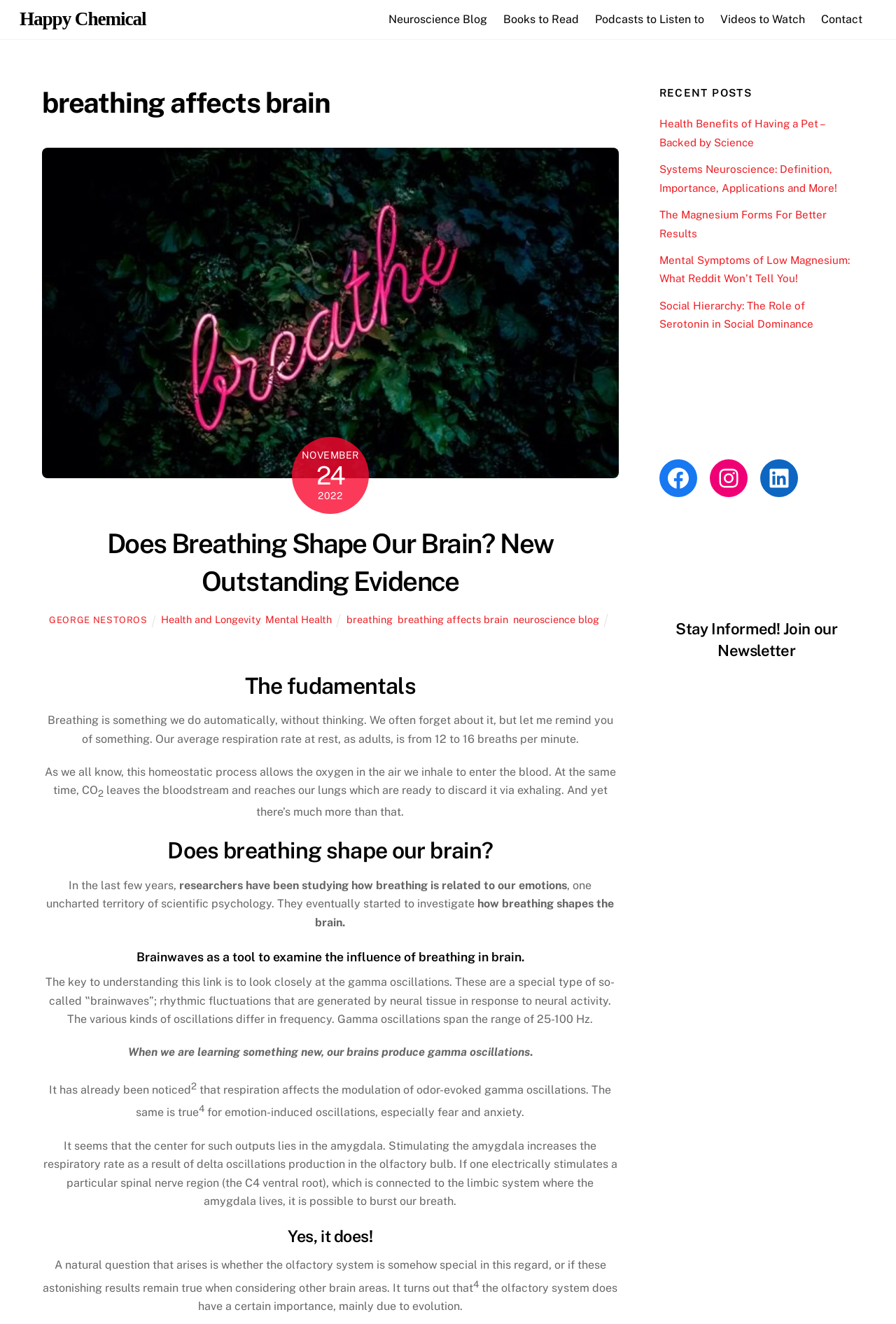Respond to the question below with a single word or phrase: How many links are there in the 'RECENT POSTS' section?

6